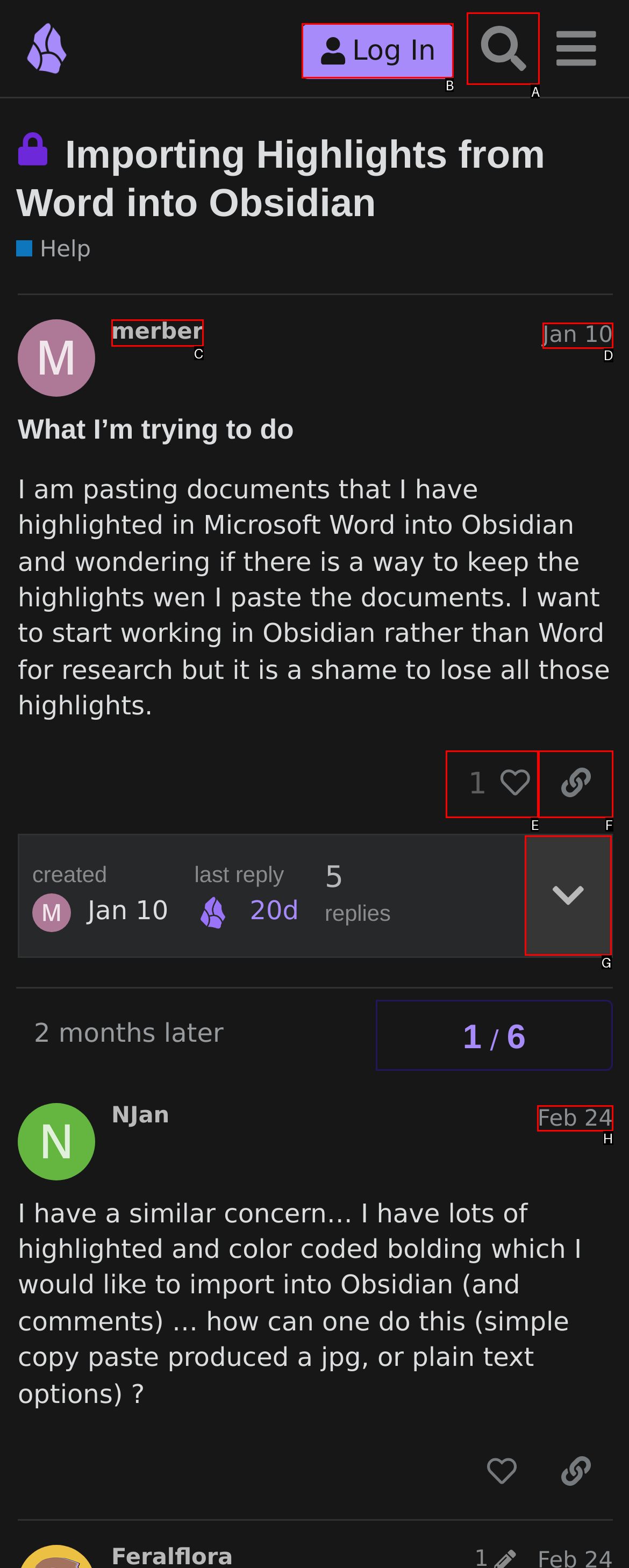Identify the letter of the UI element you should interact with to perform the task: follow the tenth link
Reply with the appropriate letter of the option.

None